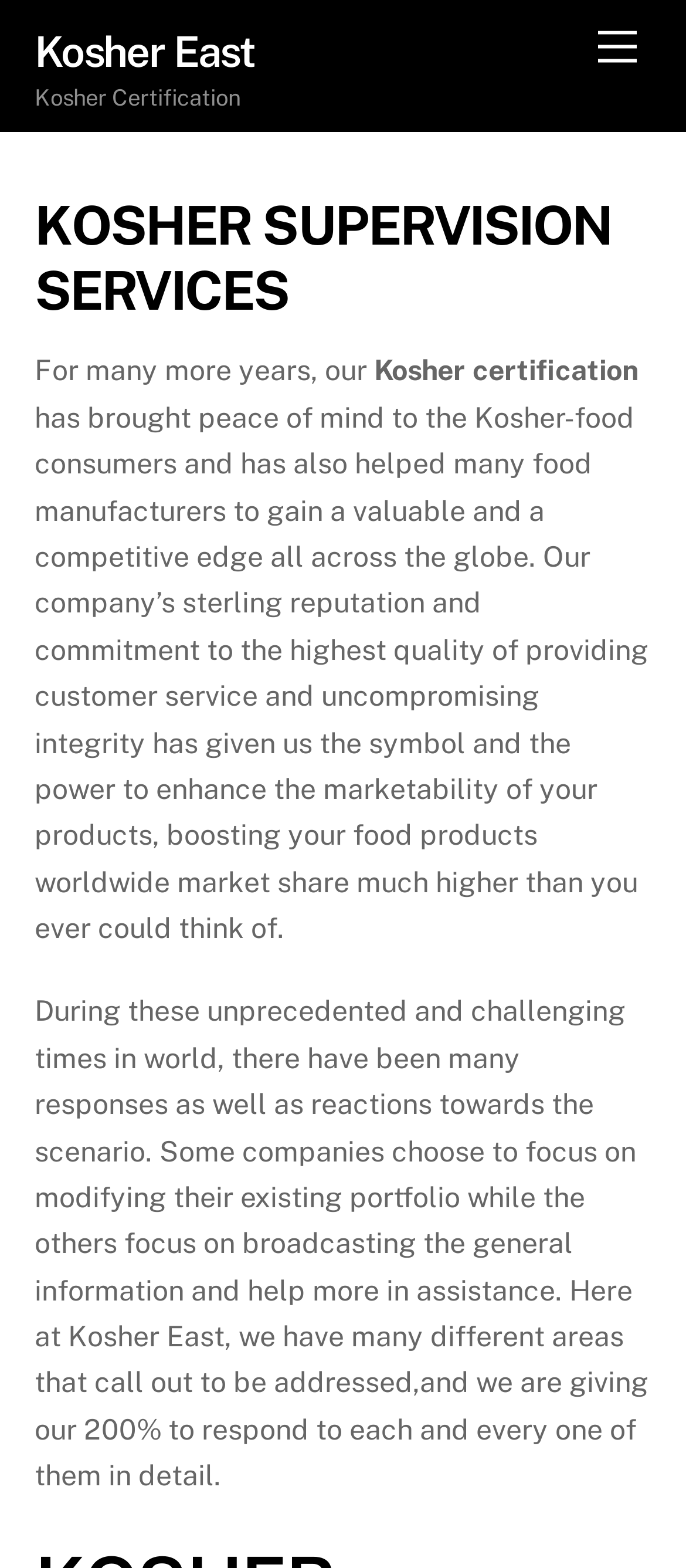Please provide a brief answer to the following inquiry using a single word or phrase:
What is the location of the 'Back To Top' button?

Bottom right